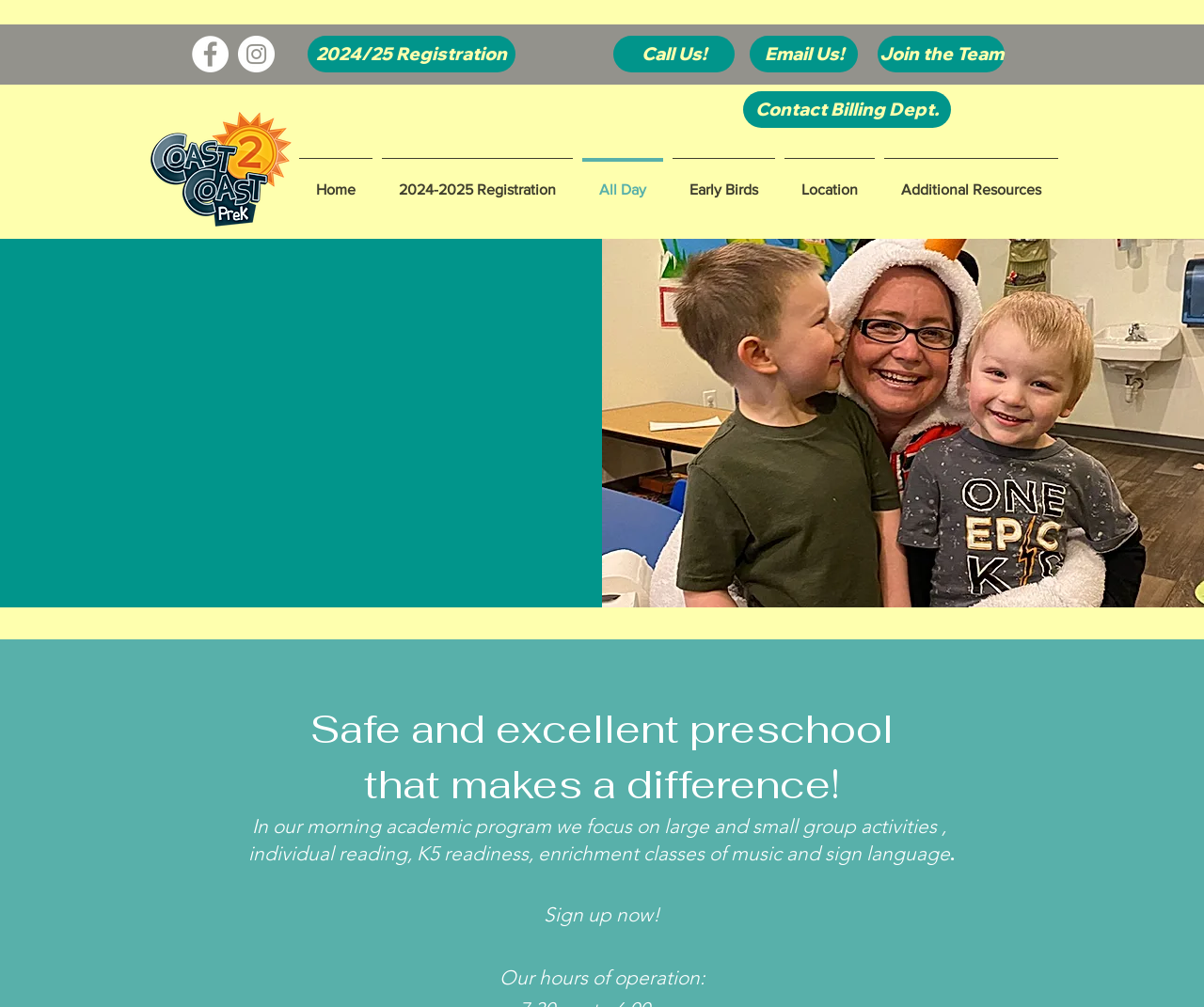Please determine the bounding box coordinates, formatted as (top-left x, top-left y, bottom-right x, bottom-right y), with all values as floating point numbers between 0 and 1. Identify the bounding box of the region described as: 2024/25 Registration

[0.255, 0.035, 0.428, 0.072]